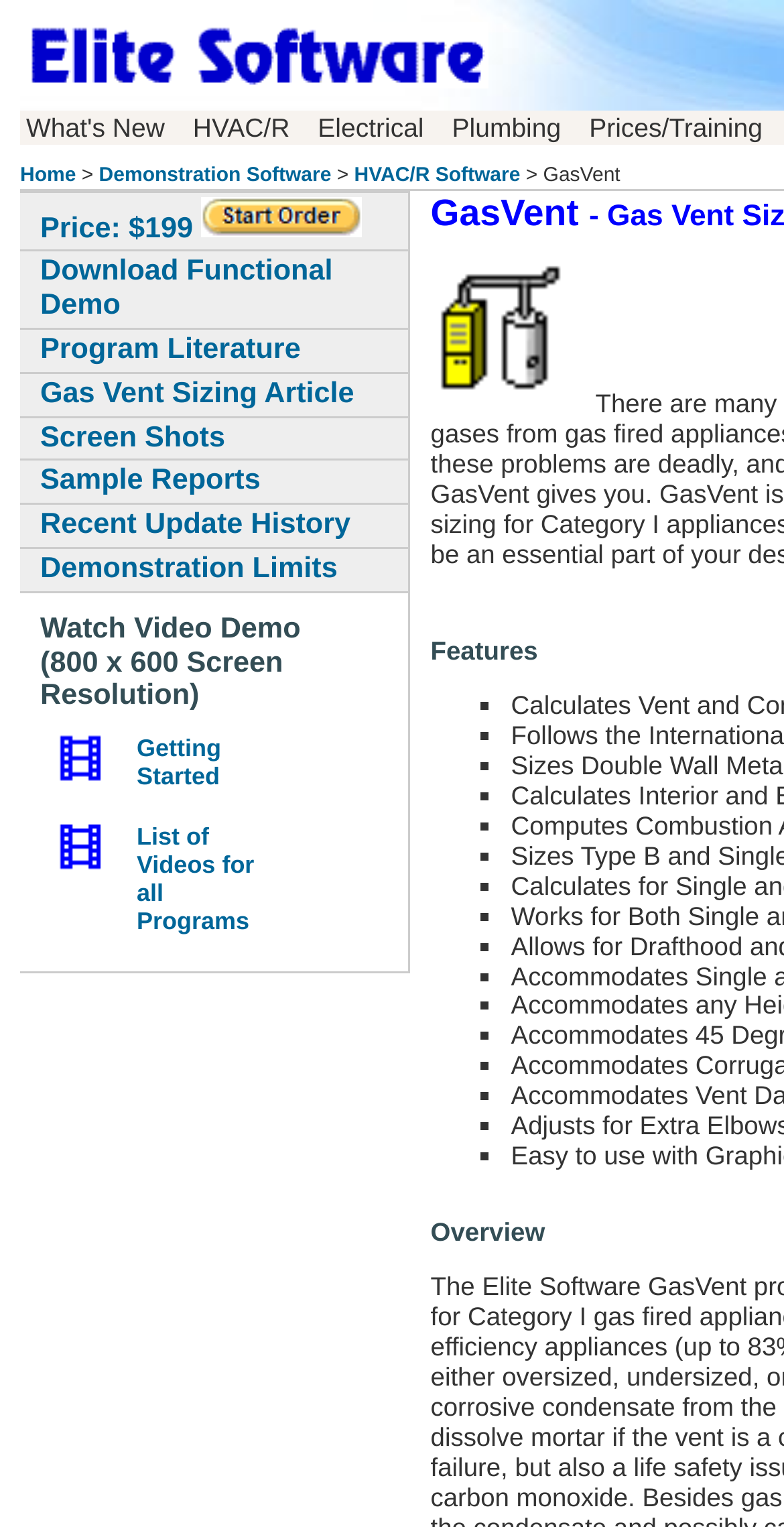Locate the UI element described by Film and provide its bounding box coordinates. Use the format (top-left x, top-left y, bottom-right x, bottom-right y) with all values as floating point numbers between 0 and 1.

None